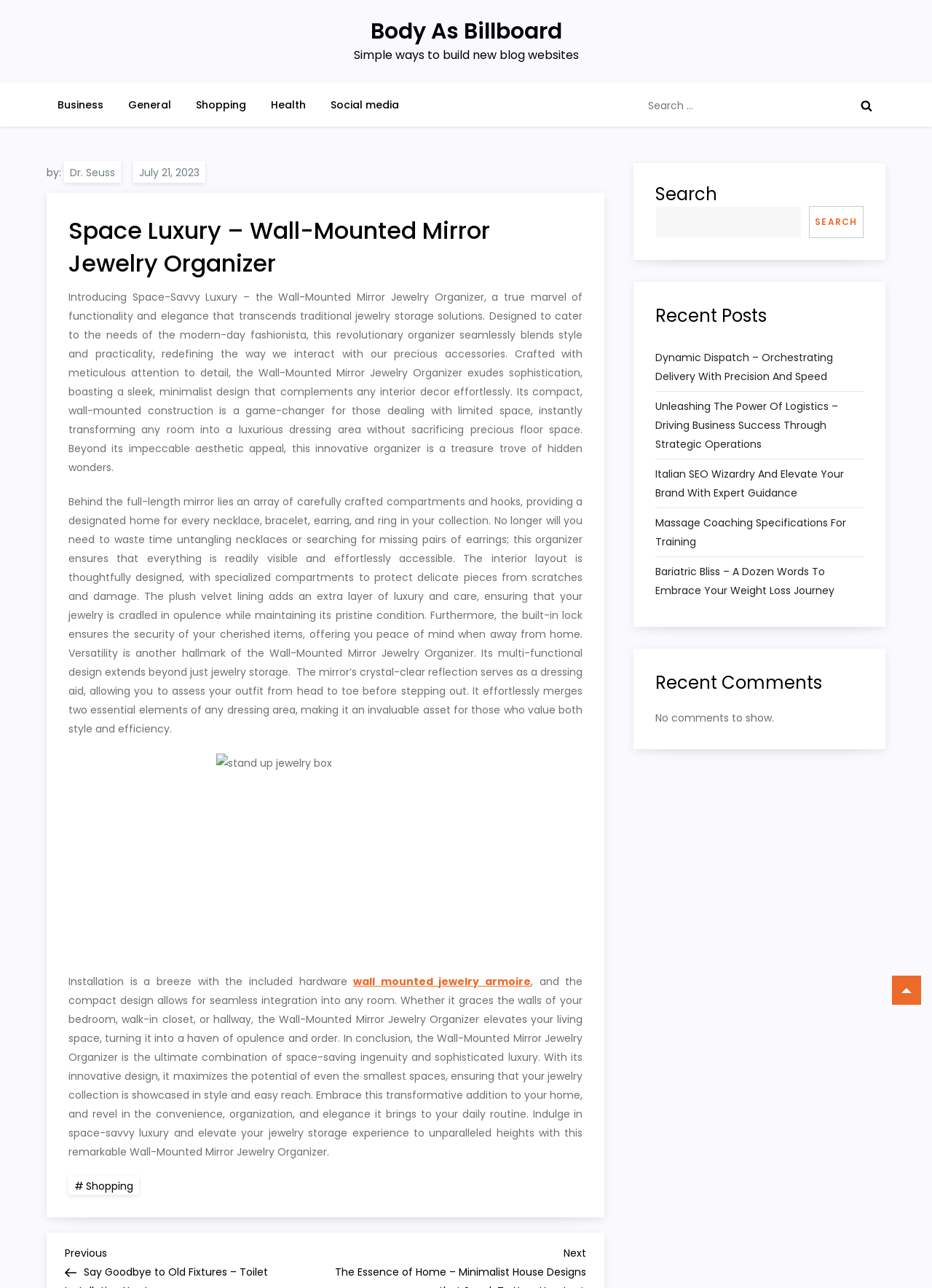Please answer the following question using a single word or phrase: 
What is the name of the product being described?

Space Luxury